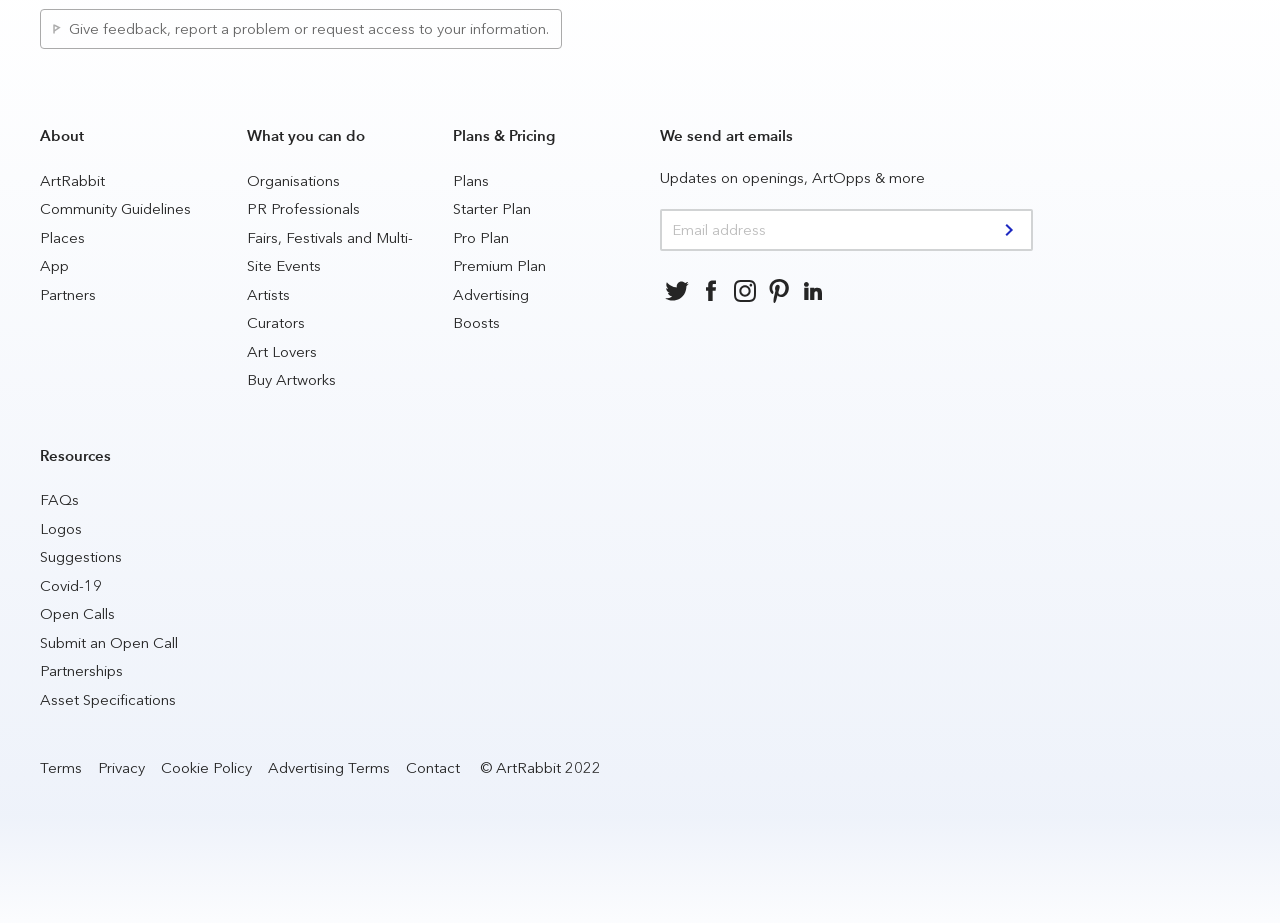Refer to the image and offer a detailed explanation in response to the question: What is the copyright year of the website?

The StaticText '© ArtRabbit 2022' with bounding box coordinates [0.375, 0.823, 0.47, 0.842] indicates that the copyright year of the website is 2022.